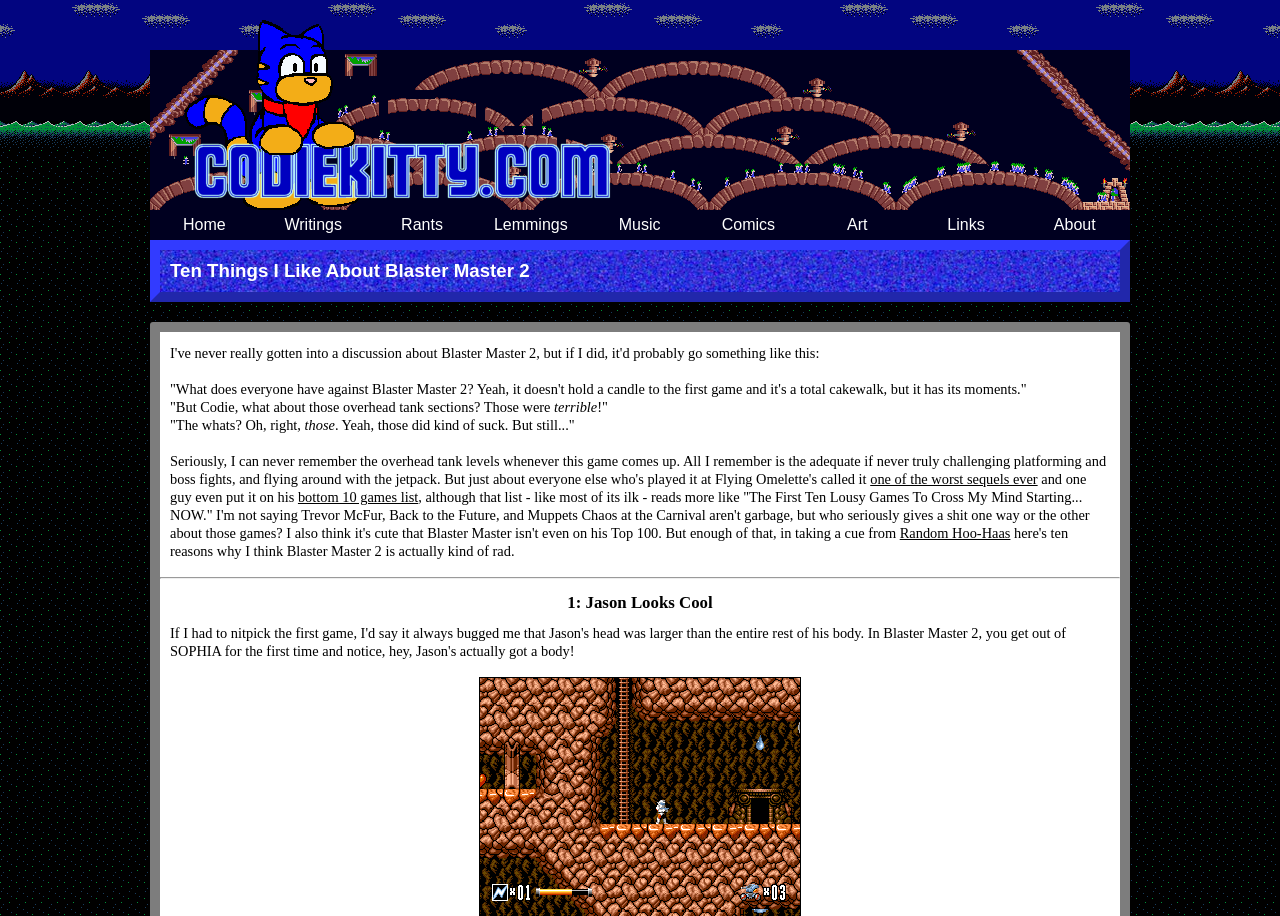Kindly provide the bounding box coordinates of the section you need to click on to fulfill the given instruction: "Search by typing in the text box".

None